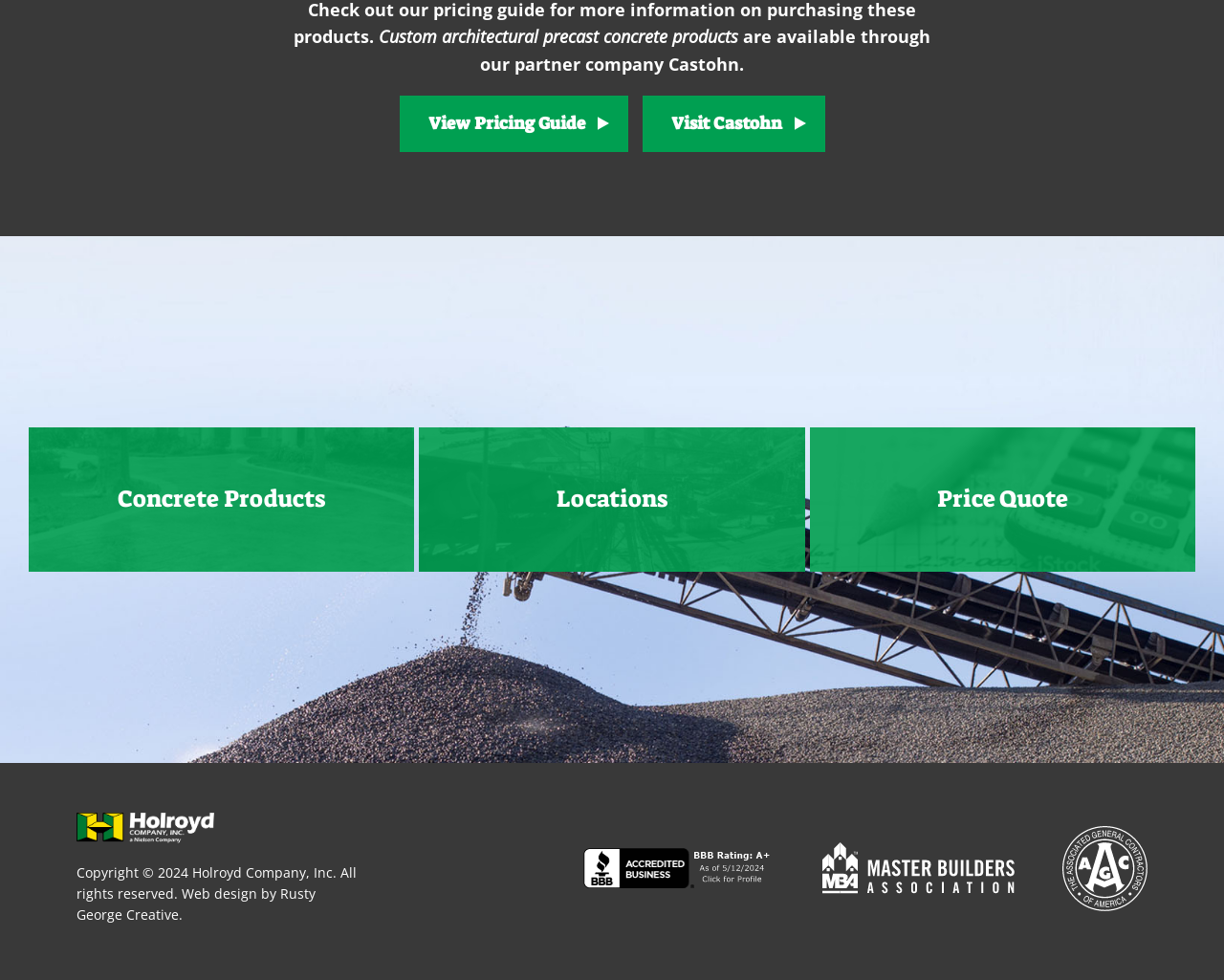Please determine the bounding box coordinates of the element's region to click for the following instruction: "View Pricing Guide".

[0.326, 0.098, 0.513, 0.155]